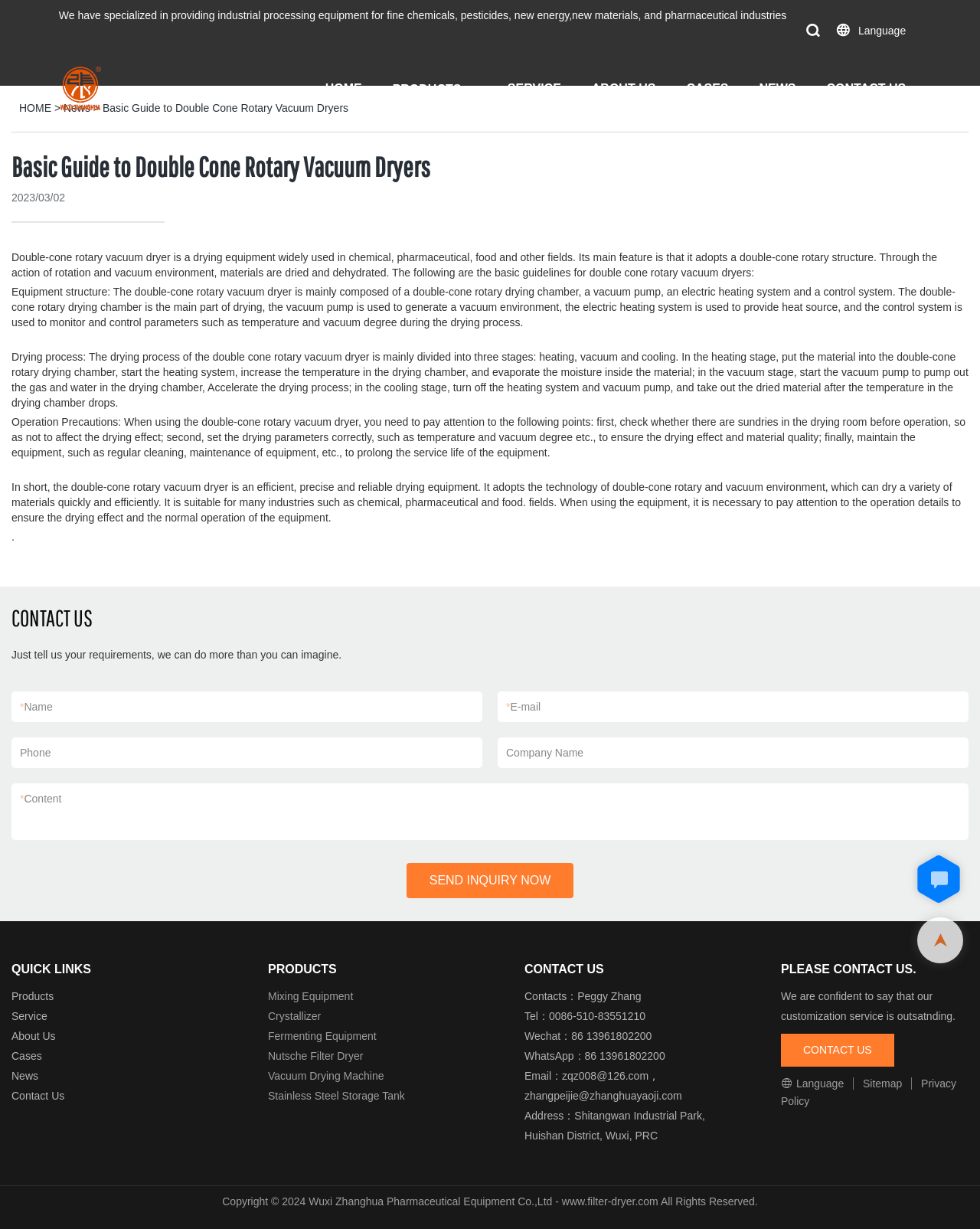Find the bounding box of the element with the following description: "Panel". The coordinates must be four float numbers between 0 and 1, formatted as [left, top, right, bottom].

None